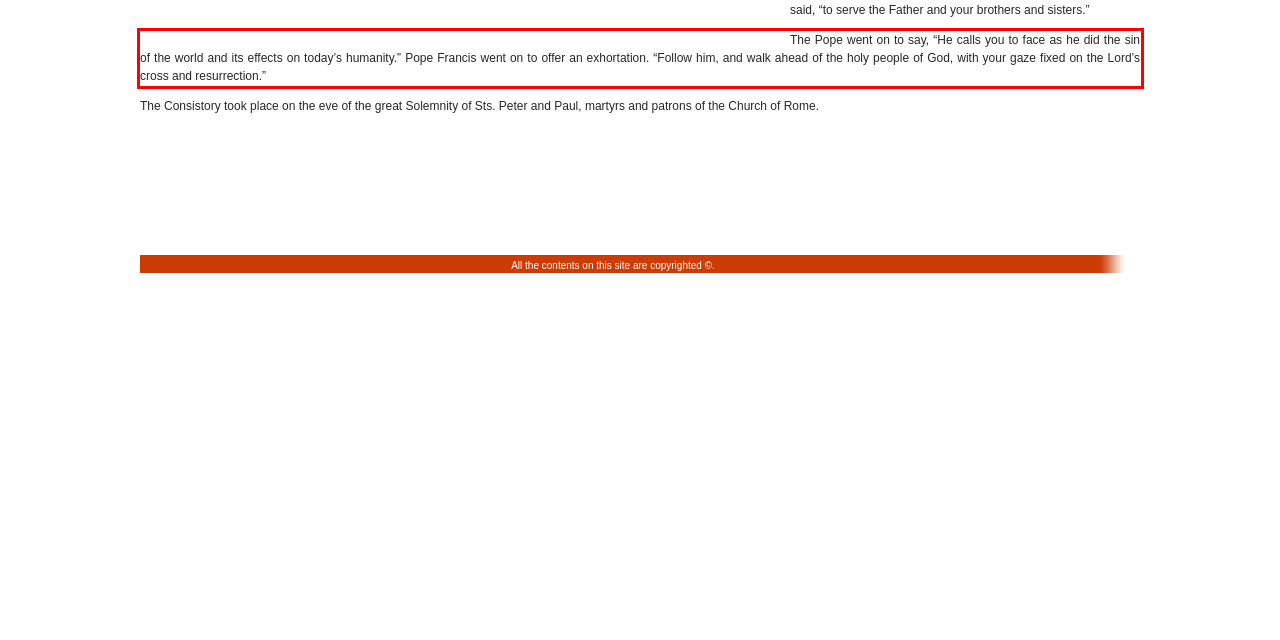Please extract the text content from the UI element enclosed by the red rectangle in the screenshot.

The Pope went on to say, “He calls you to face as he did the sin of the world and its effects on today’s humanity.” Pope Francis went on to offer an exhortation. “Follow him, and walk ahead of the holy people of God, with your gaze fixed on the Lord’s cross and resurrection.”